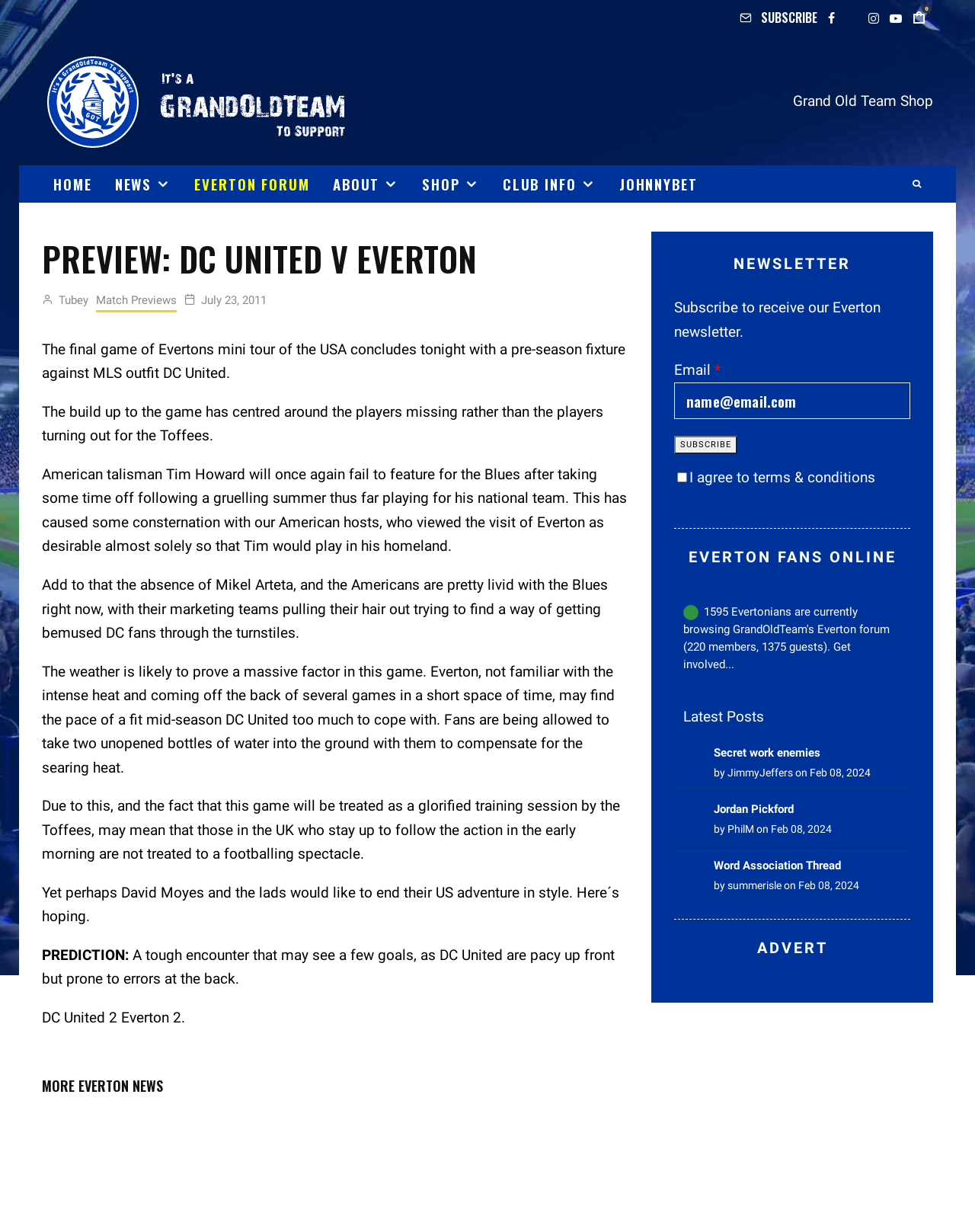Indicate the bounding box coordinates of the element that needs to be clicked to satisfy the following instruction: "Check the latest posts from Everton fans online". The coordinates should be four float numbers between 0 and 1, i.e., [left, top, right, bottom].

[0.701, 0.574, 0.784, 0.589]